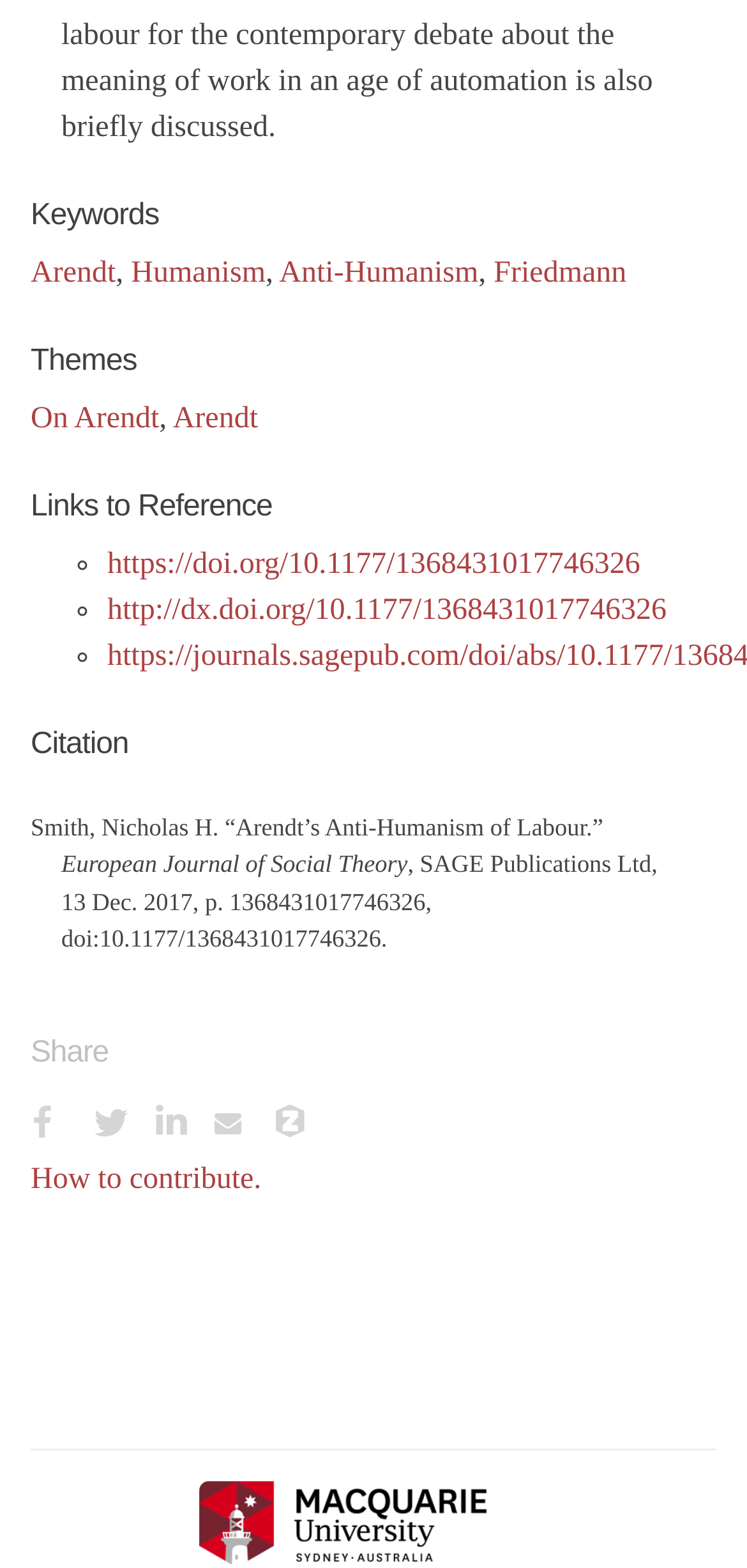For the given element description On Arendt, determine the bounding box coordinates of the UI element. The coordinates should follow the format (top-left x, top-left y, bottom-right x, bottom-right y) and be within the range of 0 to 1.

[0.041, 0.257, 0.213, 0.278]